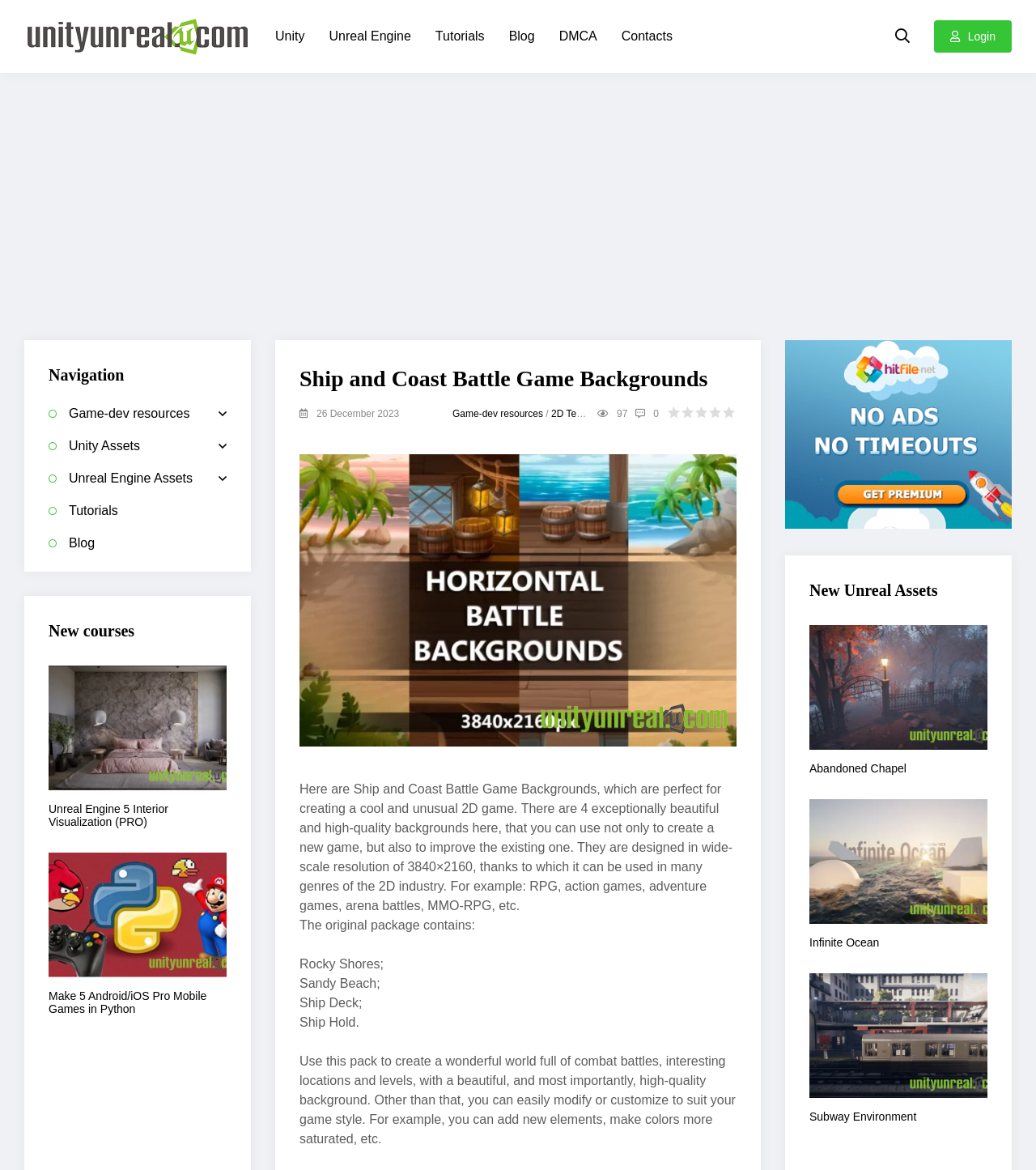Find the main header of the webpage and produce its text content.

Ship and Coast Battle Game Backgrounds